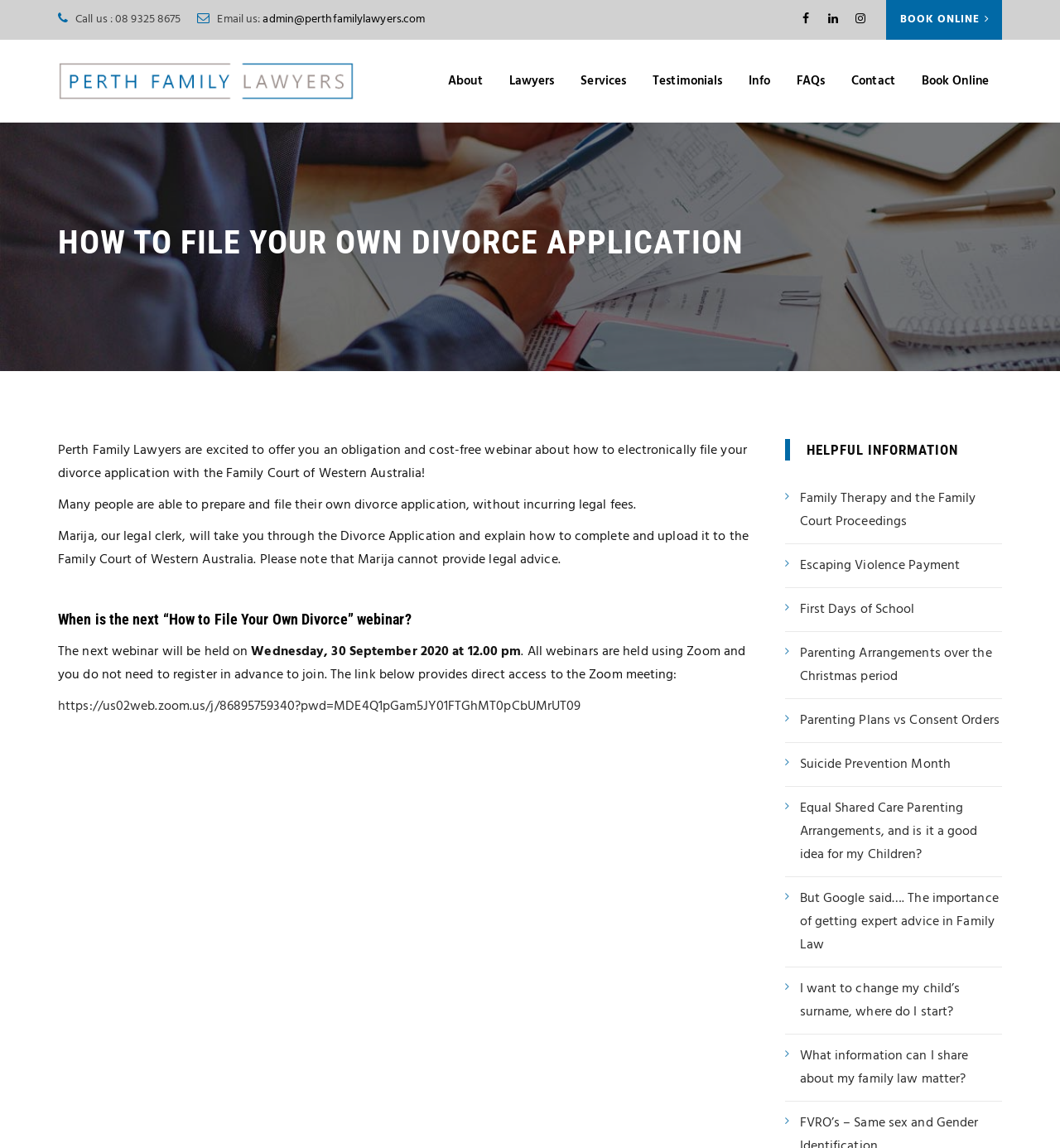Can you determine the bounding box coordinates of the area that needs to be clicked to fulfill the following instruction: "Learn about family therapy and the Family Court Proceedings"?

[0.74, 0.424, 0.945, 0.465]